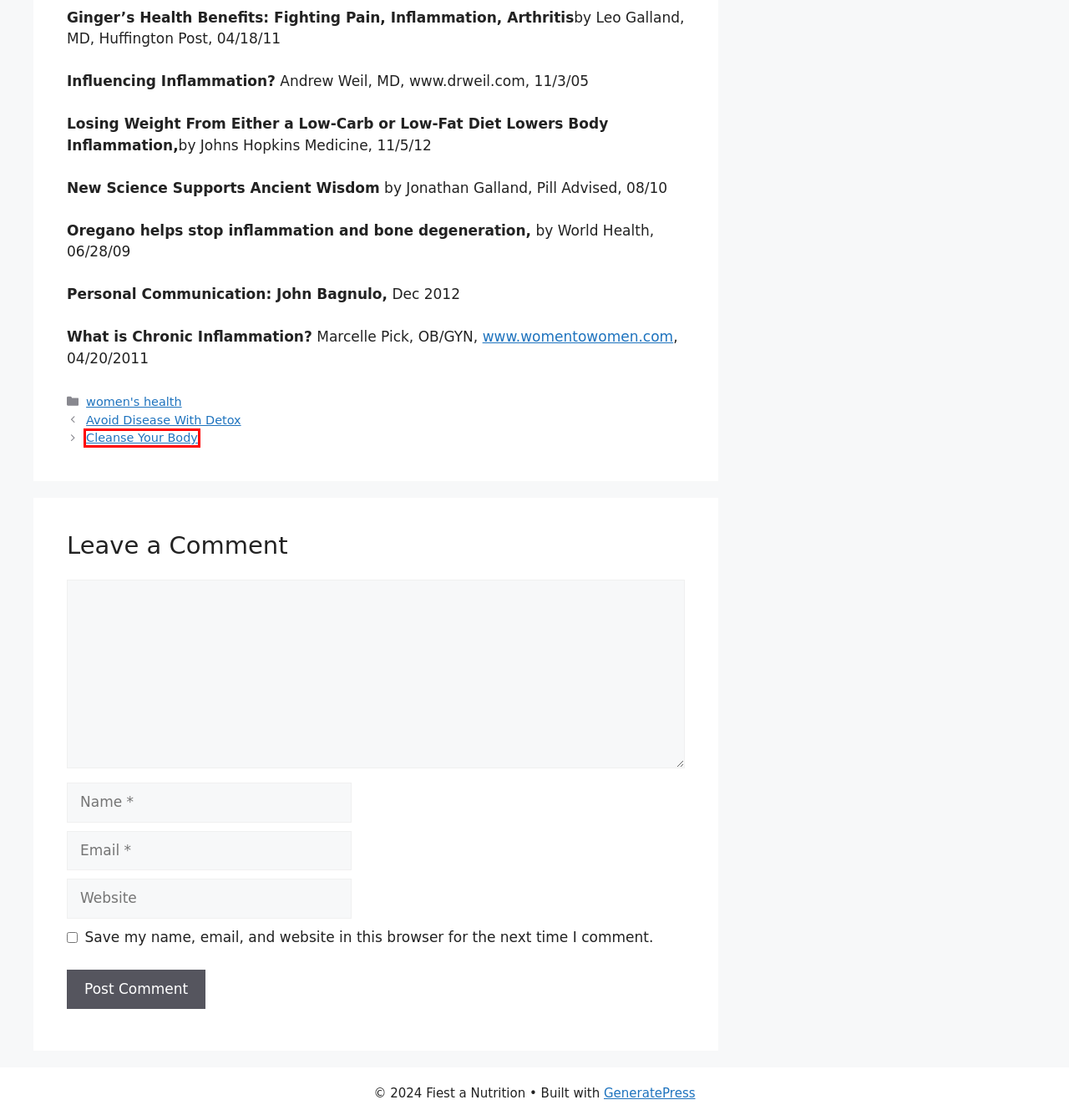Take a look at the provided webpage screenshot featuring a red bounding box around an element. Select the most appropriate webpage description for the page that loads after clicking on the element inside the red bounding box. Here are the candidates:
A. Weatherproof Your Skin with Collagen – Fiest a Nutrition
B. Hello world! – Fiest a Nutrition
C. Blog Tool, Publishing Platform, and CMS – WordPress.org
D. Avoid Disease With Detox – Fiest a Nutrition
E. women’s health – Fiest a Nutrition
F. Nutrition Basics For School-Aged Kids – Fiest a Nutrition
G. Sample Page – Fiest a Nutrition
H. Cleanse Your Body – Fiest a Nutrition

H